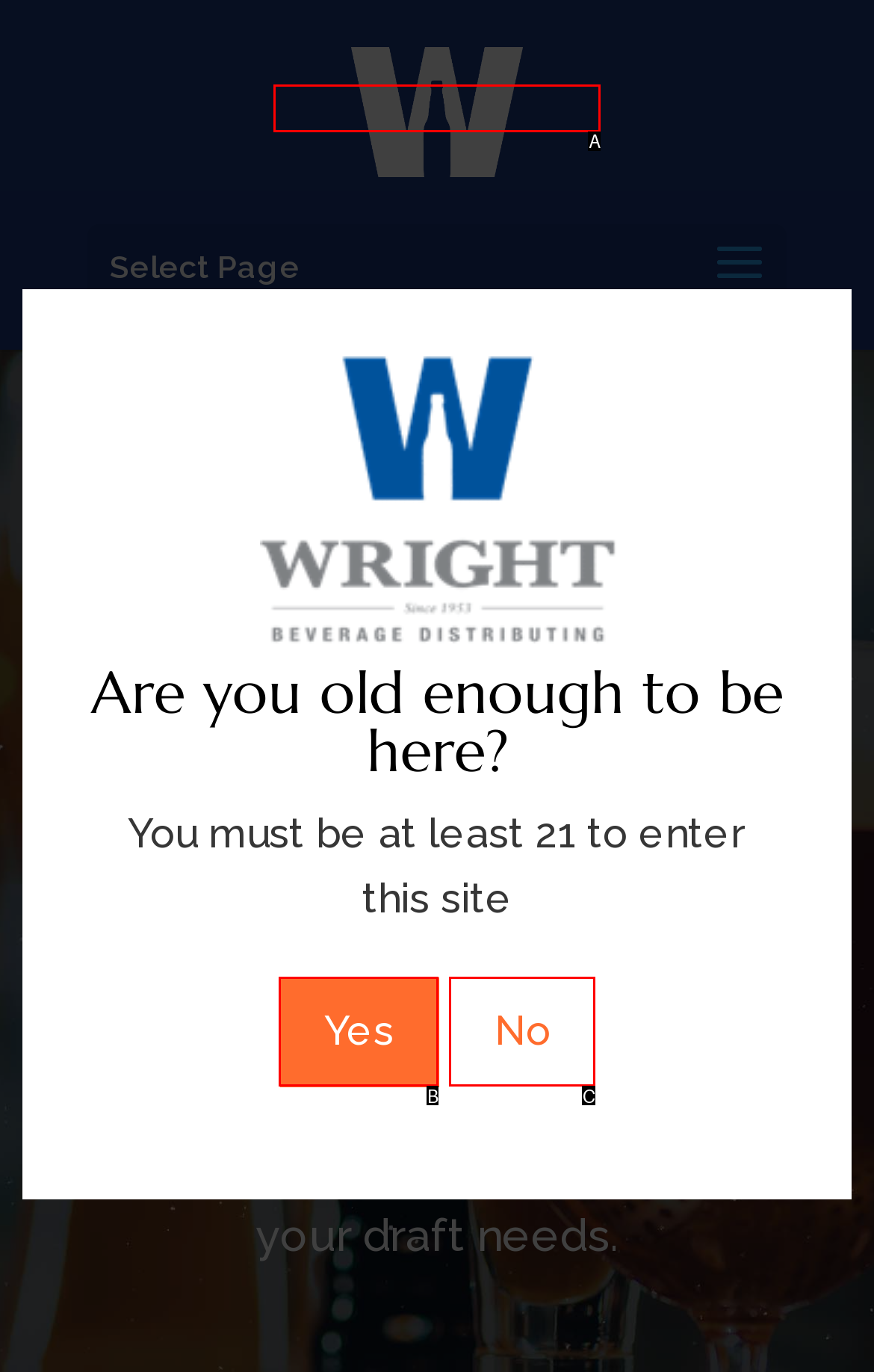Choose the option that aligns with the description: alt="Wright Beverage Distributing"
Respond with the letter of the chosen option directly.

A